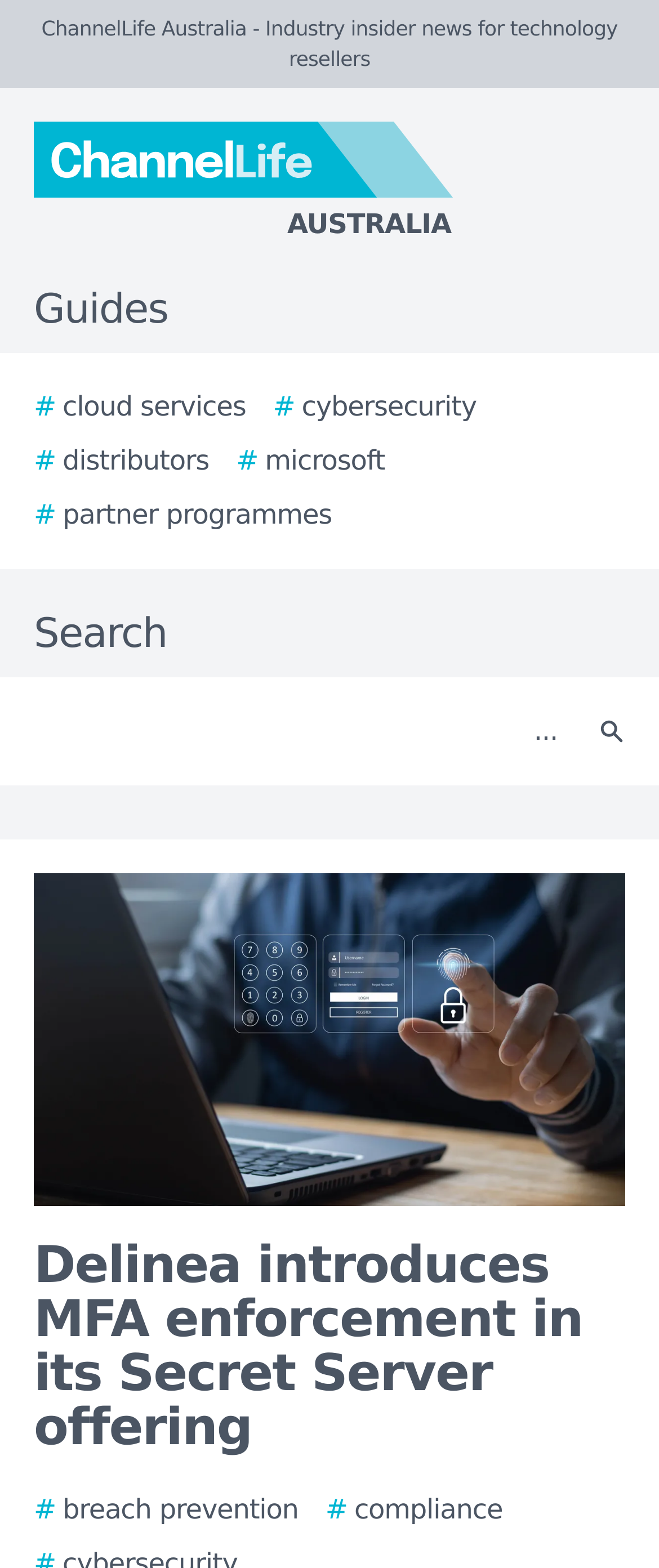What is the name of the logo on the top left?
Look at the image and provide a short answer using one word or a phrase.

ChannelLife Australia logo